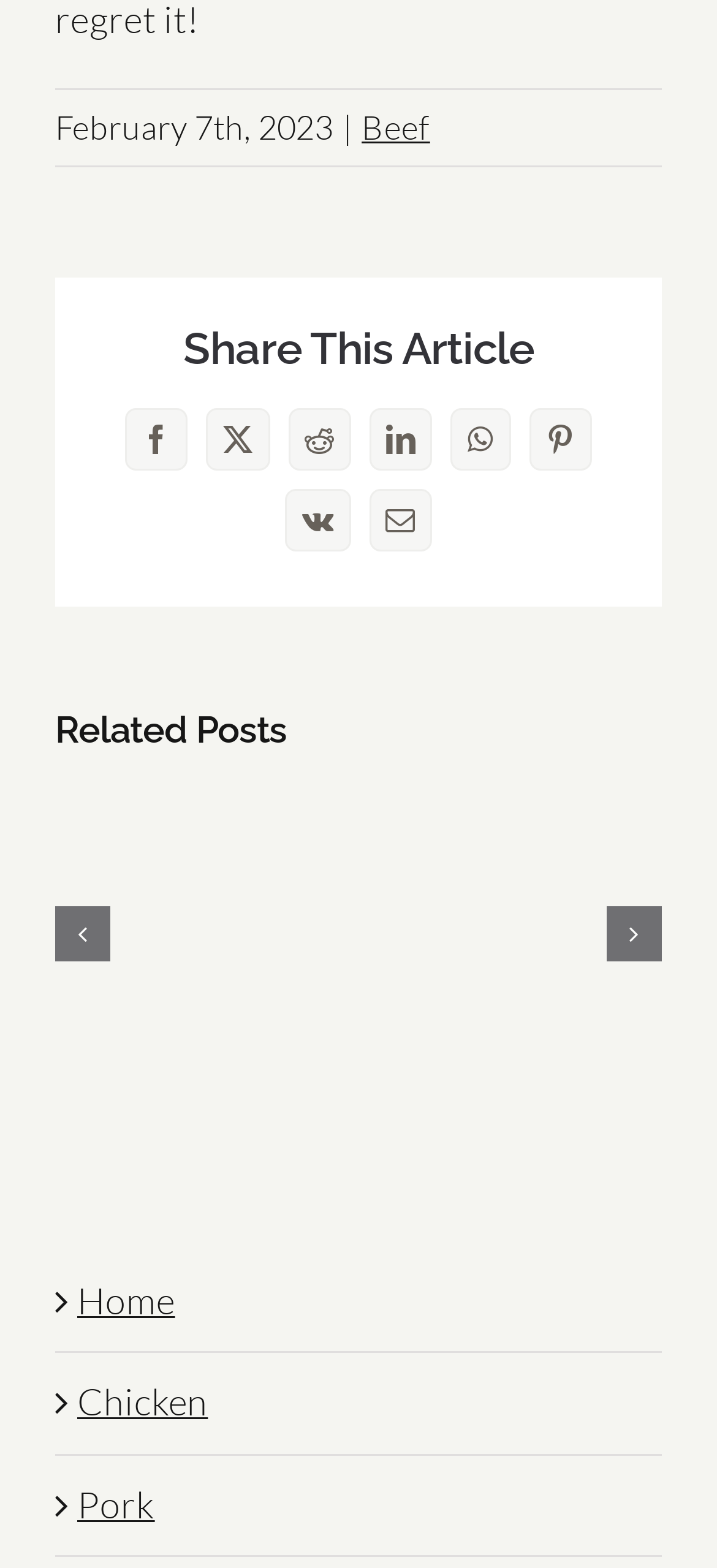Determine the bounding box coordinates for the clickable element required to fulfill the instruction: "View related post about Beef Sisig". Provide the coordinates as four float numbers between 0 and 1, i.e., [left, top, right, bottom].

[0.276, 0.587, 0.409, 0.655]